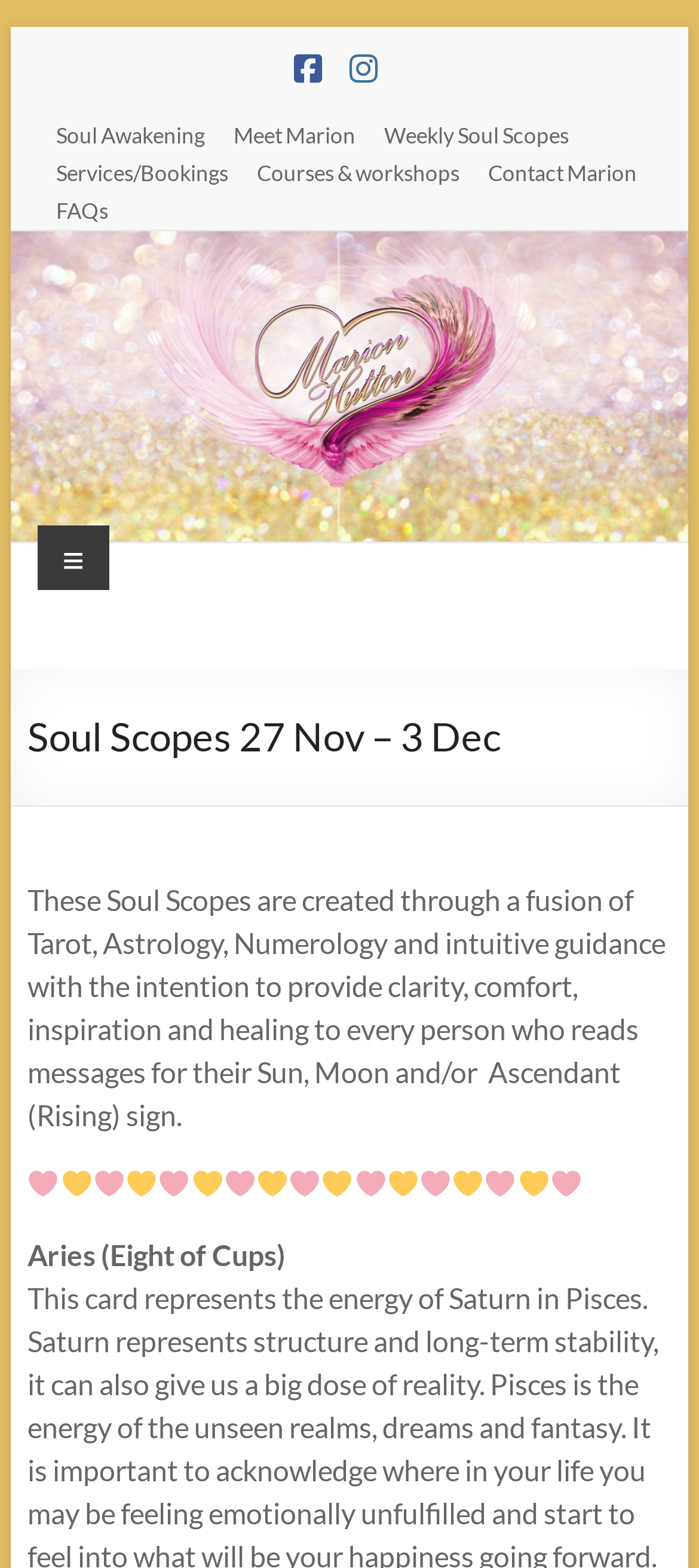What is the navigation menu item after 'Weekly Soul Scopes'?
Give a thorough and detailed response to the question.

I determined the answer by looking at the links in the navigation menu. The link 'Weekly Soul Scopes' is followed by the link 'Services/Bookings', which suggests that 'Services/Bookings' is the navigation menu item after 'Weekly Soul Scopes'.